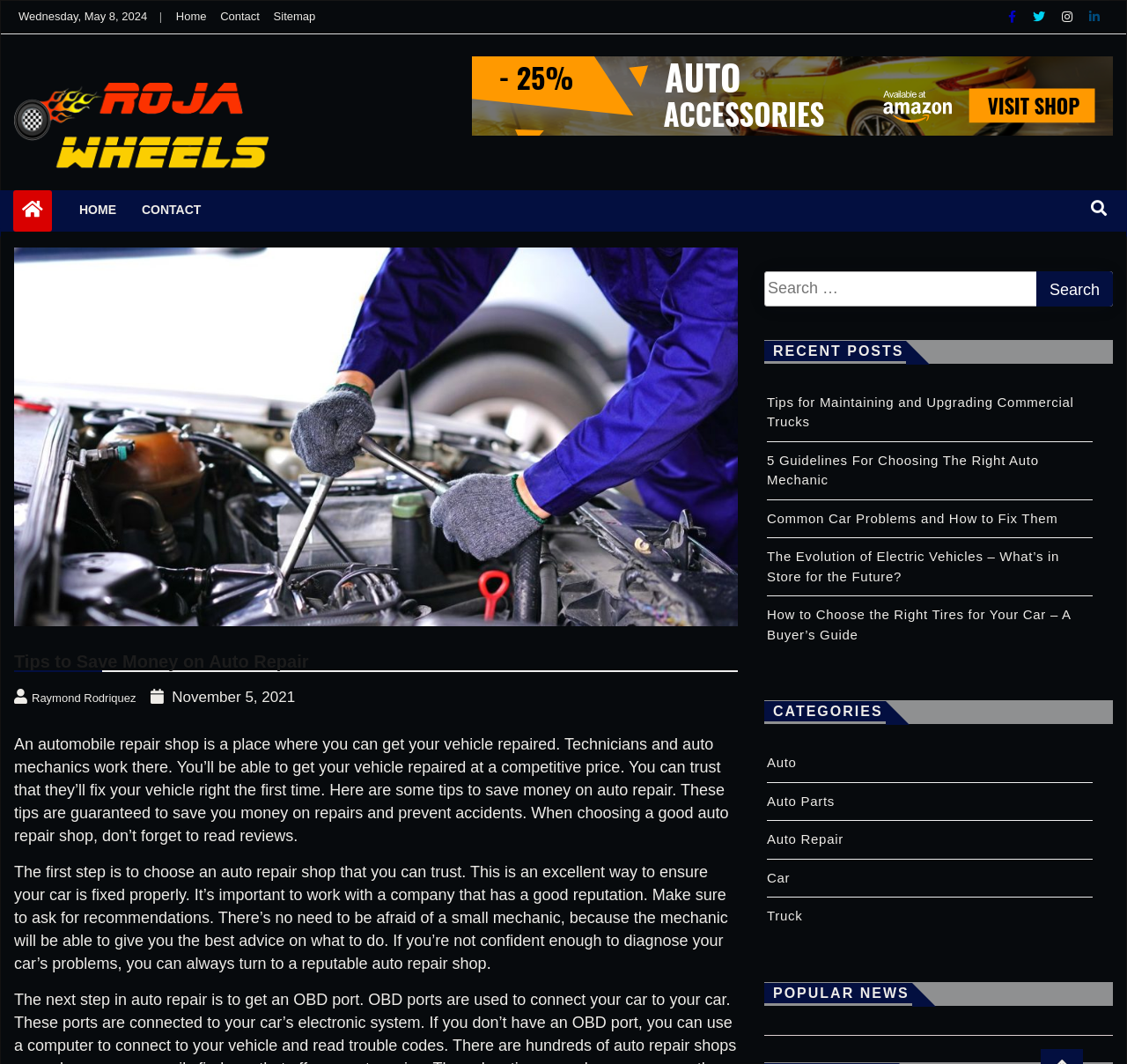Please determine the bounding box coordinates of the section I need to click to accomplish this instruction: "Contact us through email".

None